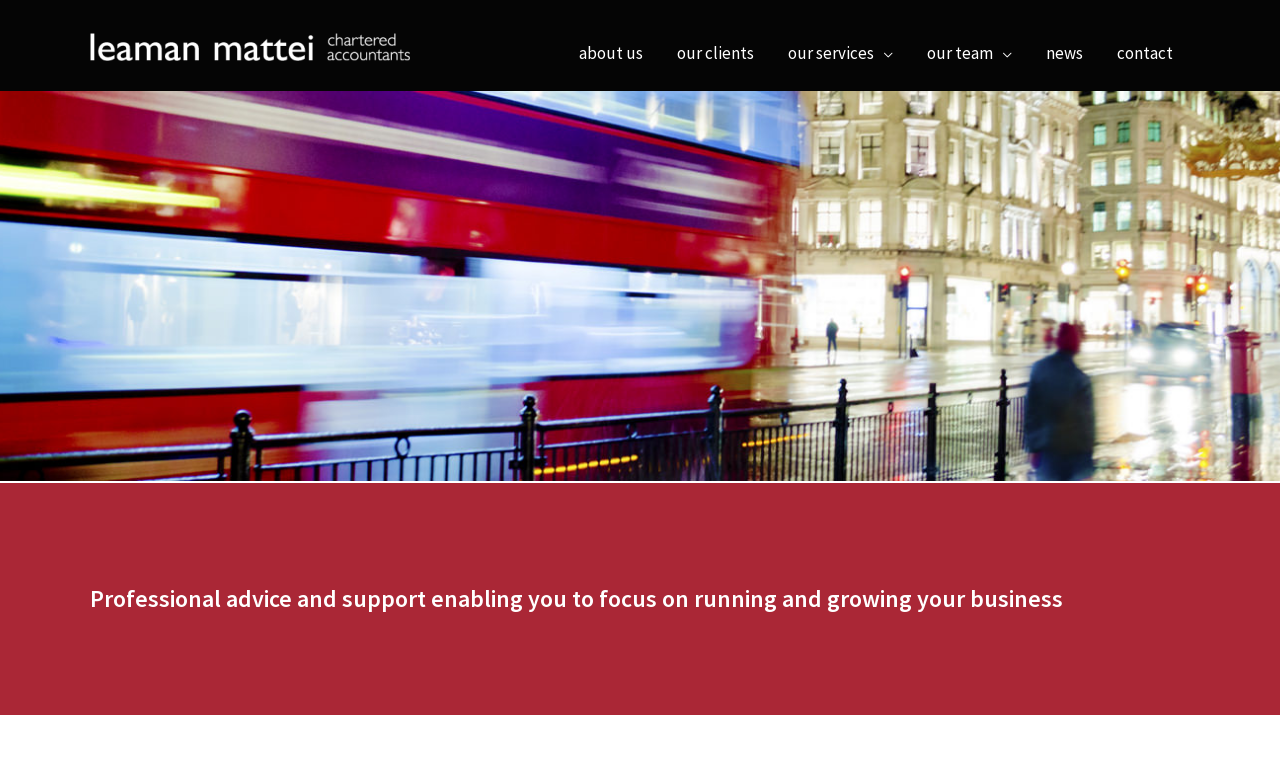What is the focus of the chartered accountants' support?
Look at the screenshot and respond with one word or a short phrase.

Running and growing business